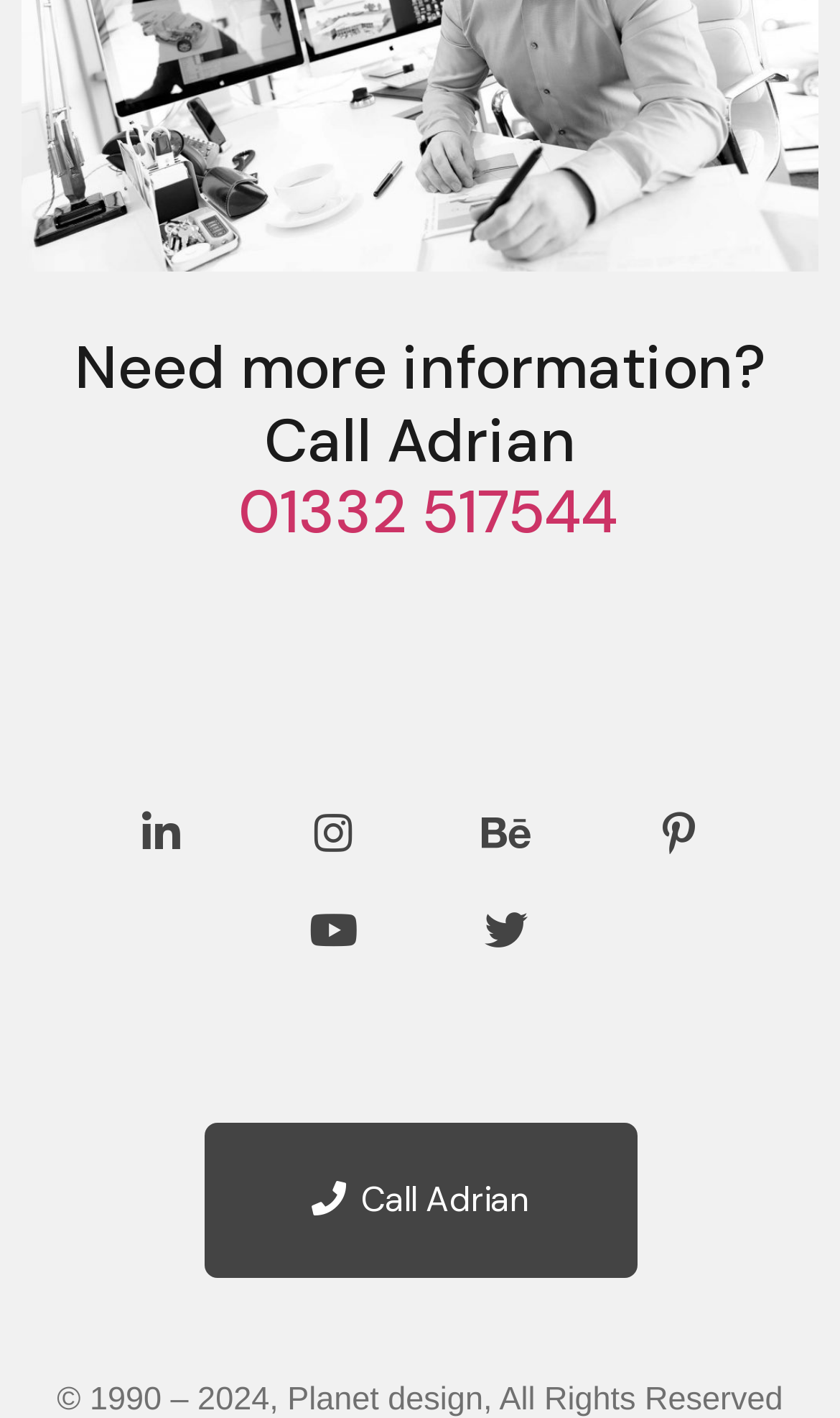How many social media links are available?
We need a detailed and meticulous answer to the question.

The social media links are located at the bottom of the page and include Linkedin, Instagram, Behance, Pinterest, Youtube, and Twitter. By counting these links, we can determine that there are 6 social media links available.